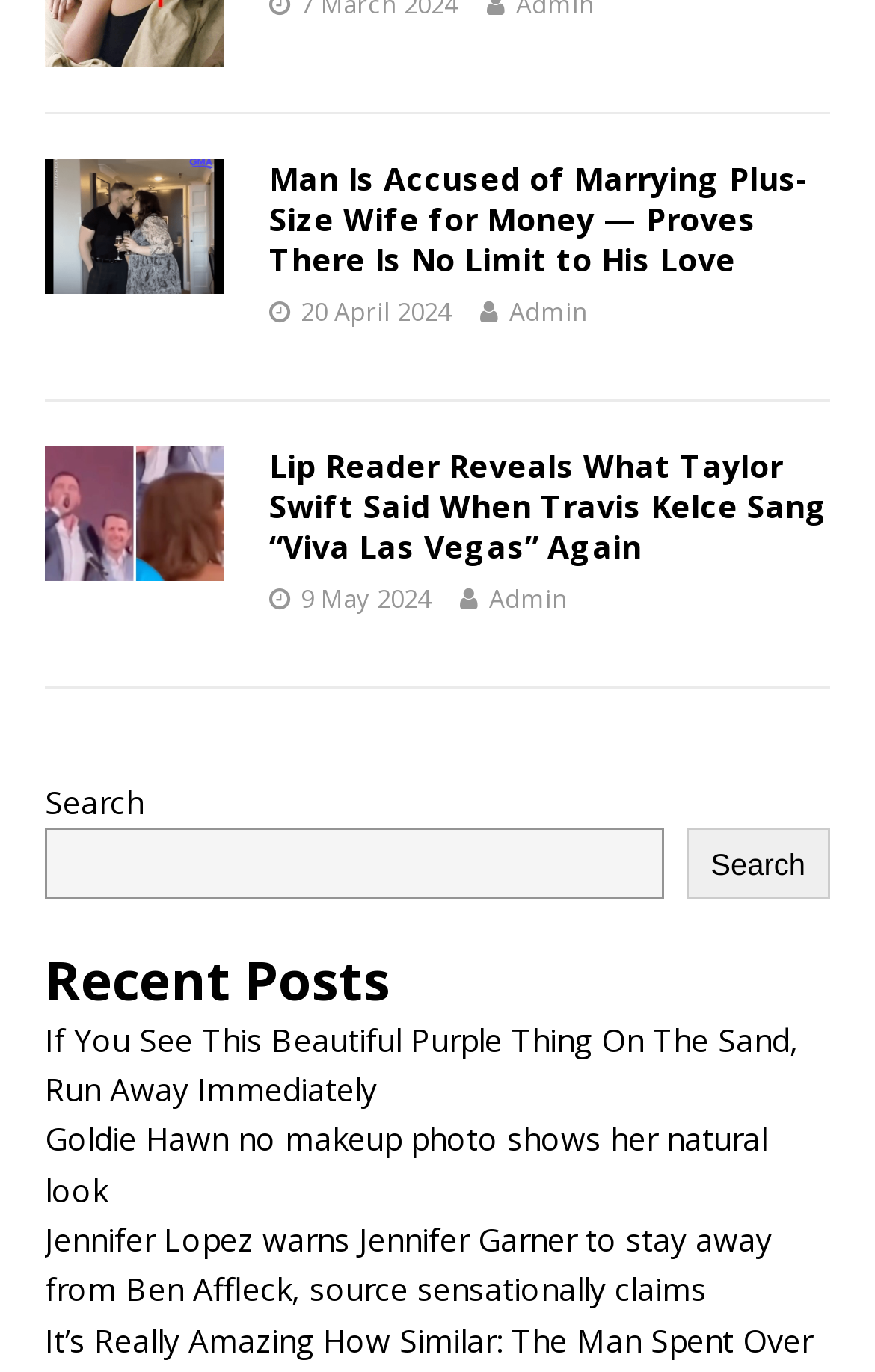Provide the bounding box coordinates of the section that needs to be clicked to accomplish the following instruction: "Read the recent post about If You See This Beautiful Purple Thing On The Sand."

[0.051, 0.741, 0.913, 0.809]